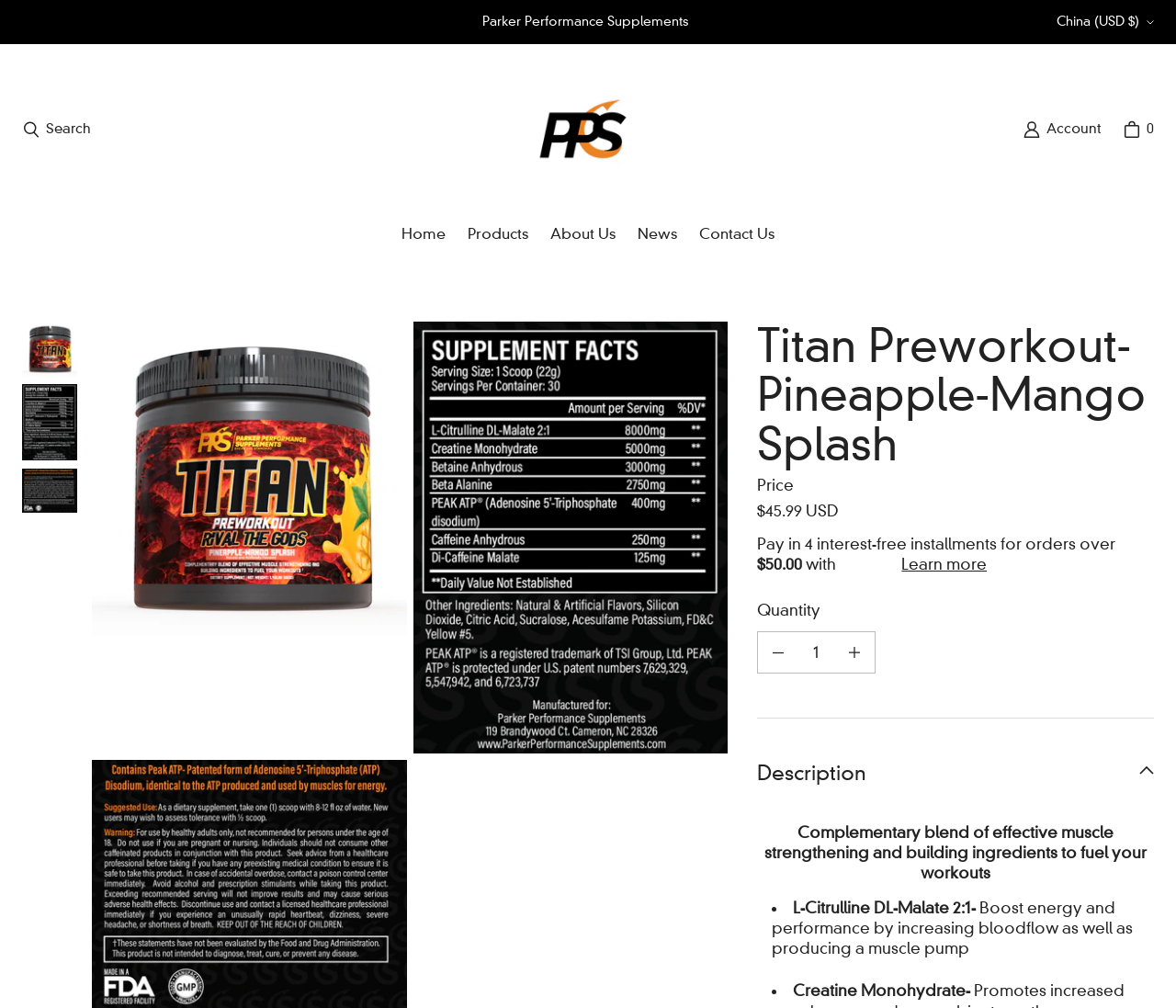Describe all significant elements and features of the webpage.

This webpage is about a product called Titan Preworkout- Pineapple-Mango Splash, a dietary supplement for muscle strengthening and building. At the top, there is a list element with the text "Parker Performance Supplements" and a heading element with the text "Currency" next to a button that allows users to select their preferred currency.

Below this, there is a header section with links to the website's main pages, including "Search", "Account", and "Cart", each accompanied by an image. The "Cart" link also displays the number of items in the cart, which is currently zero.

The main content of the page is divided into two sections. On the left, there is an image of the product, accompanied by a button to open a modal window with more information. Below this, there is a heading element with the product name, followed by the product's price, which is $45.99 USD.

On the right, there is a section with information about the product's payment options, including the ability to pay in four interest-free installments for orders over $50.00. There is also a button to learn more about this payment option.

Below this, there is a section to select the product's quantity, with buttons to decrease or increase the quantity, as well as a spin button to enter a specific quantity. There is also a disclosure triangle that expands to reveal a description of the product, which includes a heading element with the text "Description" and a list of ingredients, including L-Citrulline DL-Malate 2:1 and Creatine Monohydrate, along with their benefits.